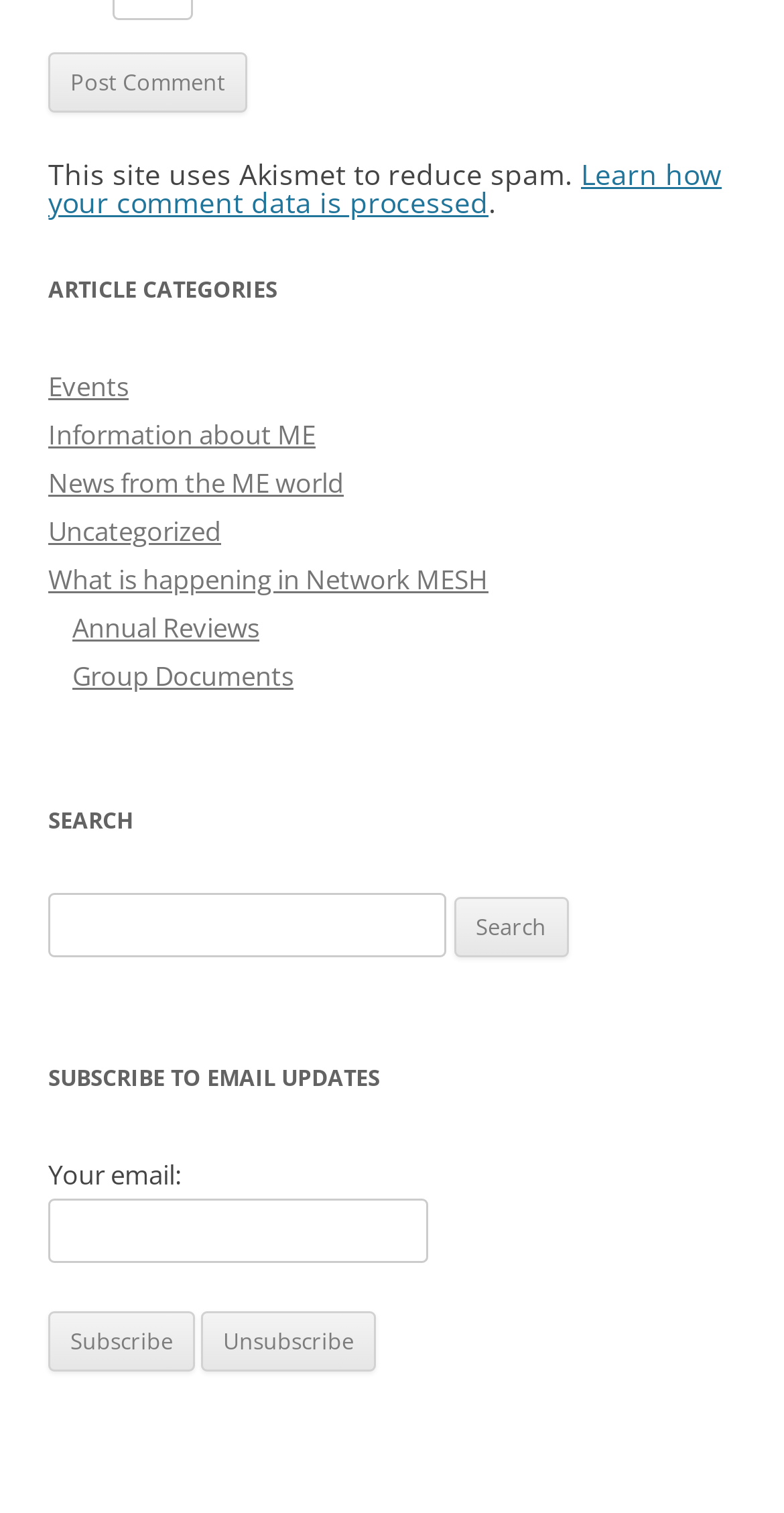Refer to the element description News from the ME world and identify the corresponding bounding box in the screenshot. Format the coordinates as (top-left x, top-left y, bottom-right x, bottom-right y) with values in the range of 0 to 1.

[0.062, 0.307, 0.438, 0.331]